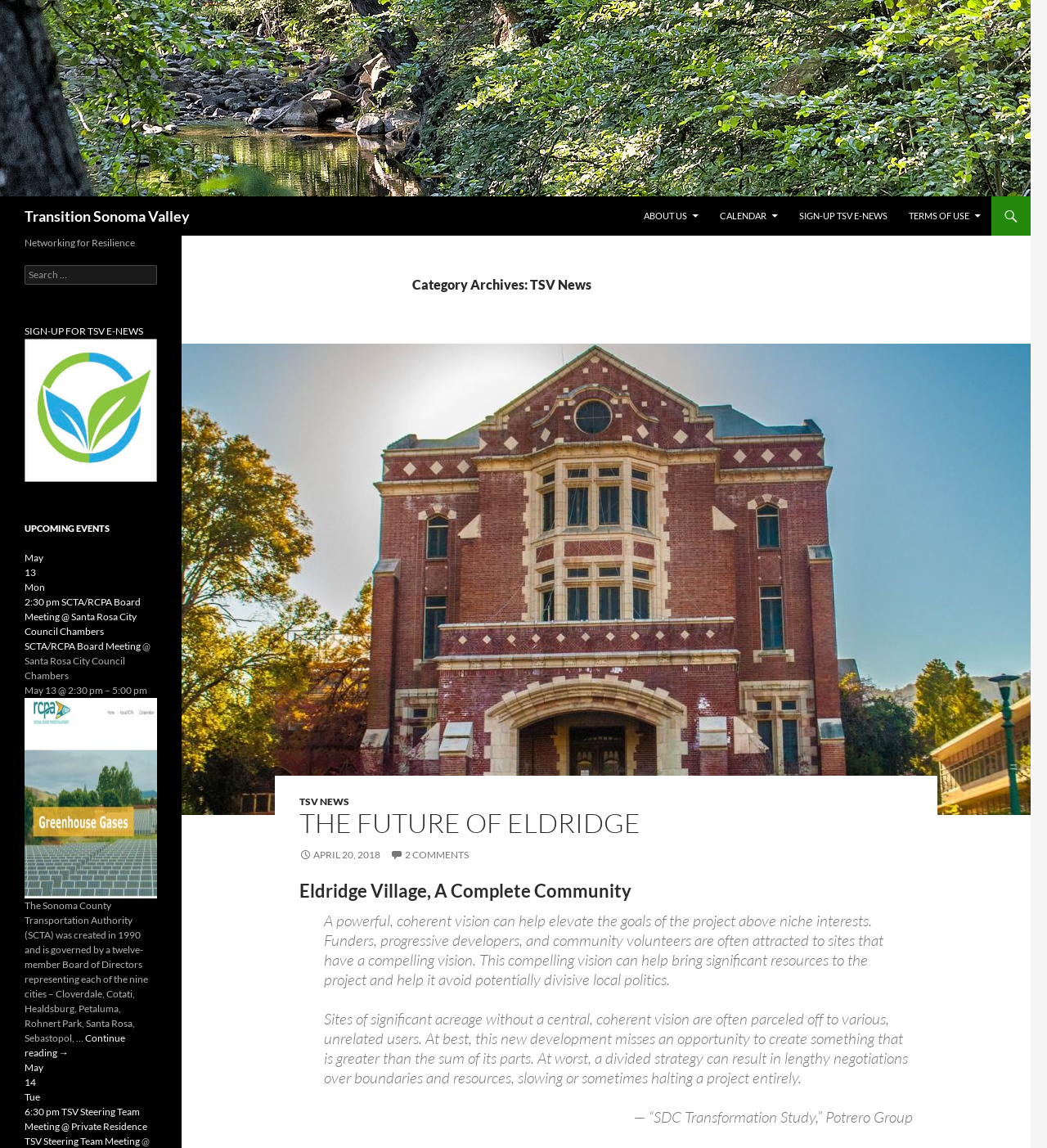Find the bounding box coordinates of the element I should click to carry out the following instruction: "Learn about Transition Sonoma Valley".

[0.023, 0.171, 0.181, 0.205]